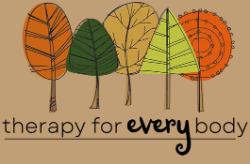What does 'every' suggest?
Answer the question in a detailed and comprehensive manner.

The caption notes that 'every' is emphasized in a playful, cursive style, suggesting inclusivity and accessibility in mental health services, which is in line with the organization's commitment to providing therapeutic support for individuals from all walks of life.